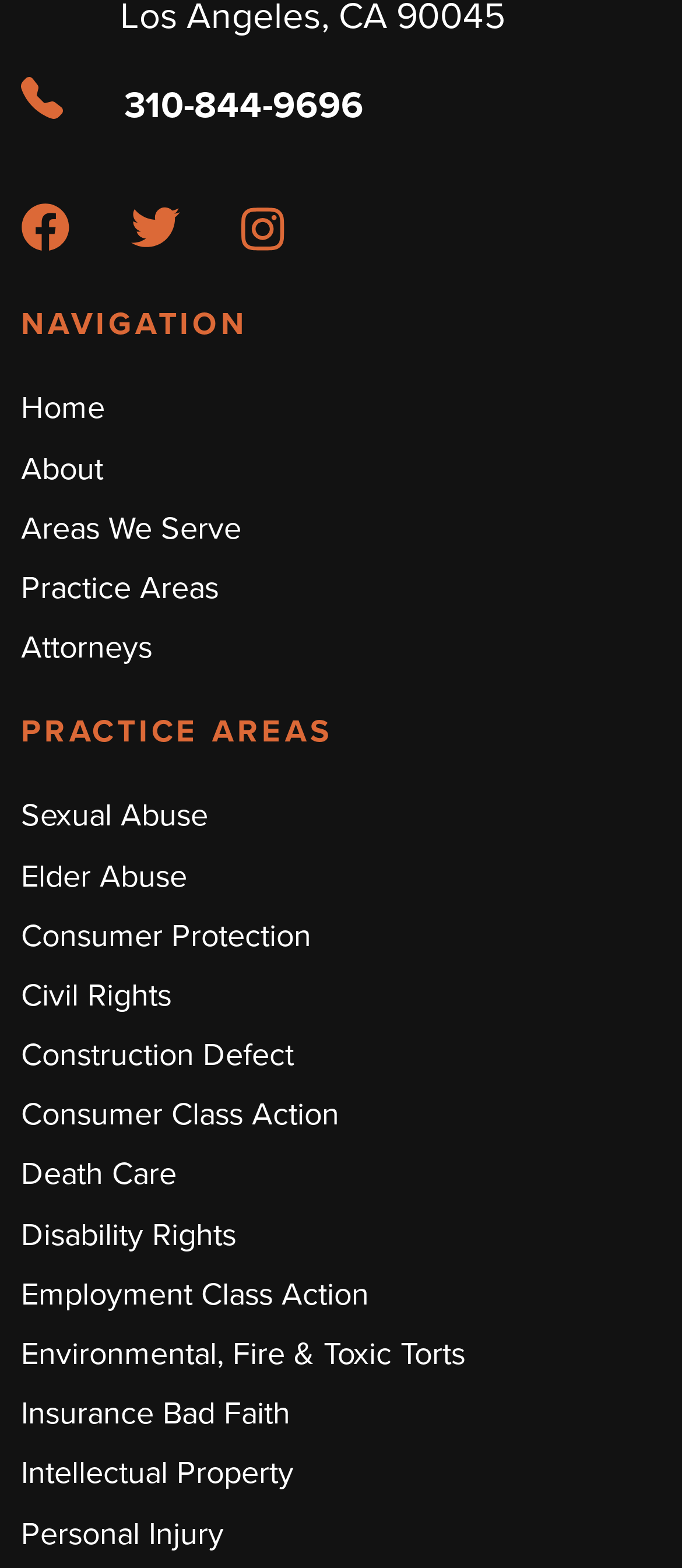Identify the bounding box coordinates of the specific part of the webpage to click to complete this instruction: "View Personal Injury page".

[0.031, 0.963, 0.328, 0.992]